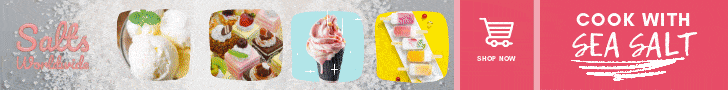What is the background color of the 'Cook with Sea Salt' phrase?
Answer the question with just one word or phrase using the image.

Bold pink